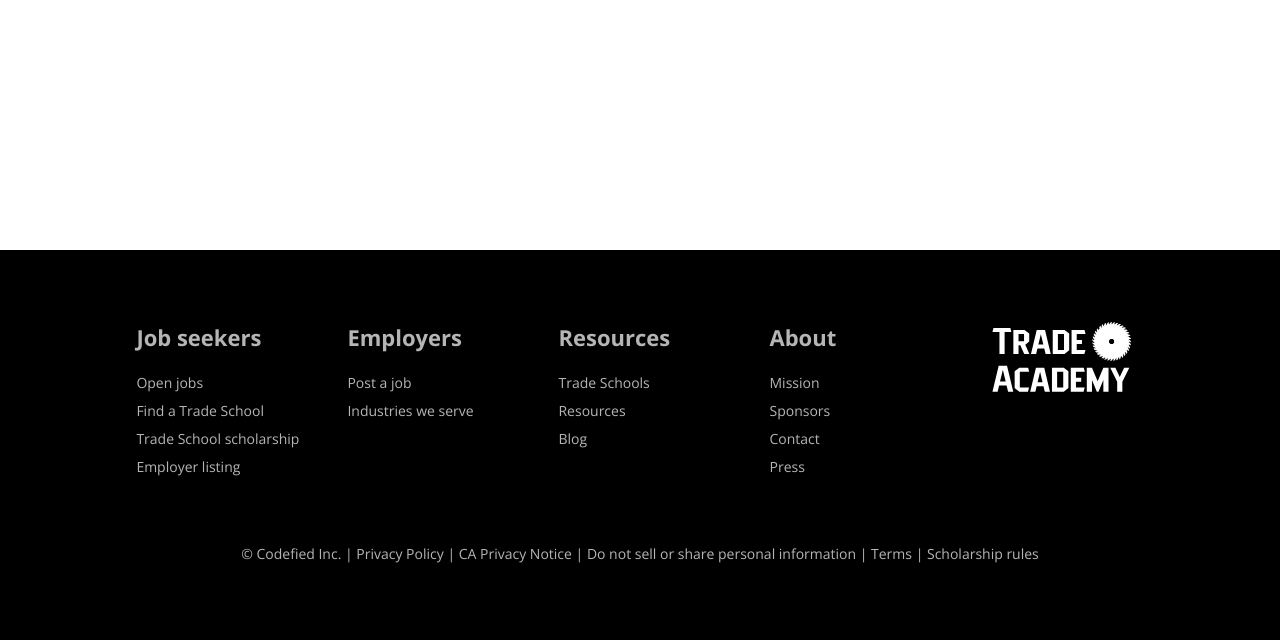Highlight the bounding box of the UI element that corresponds to this description: "Scholarship rules".

[0.724, 0.852, 0.812, 0.881]